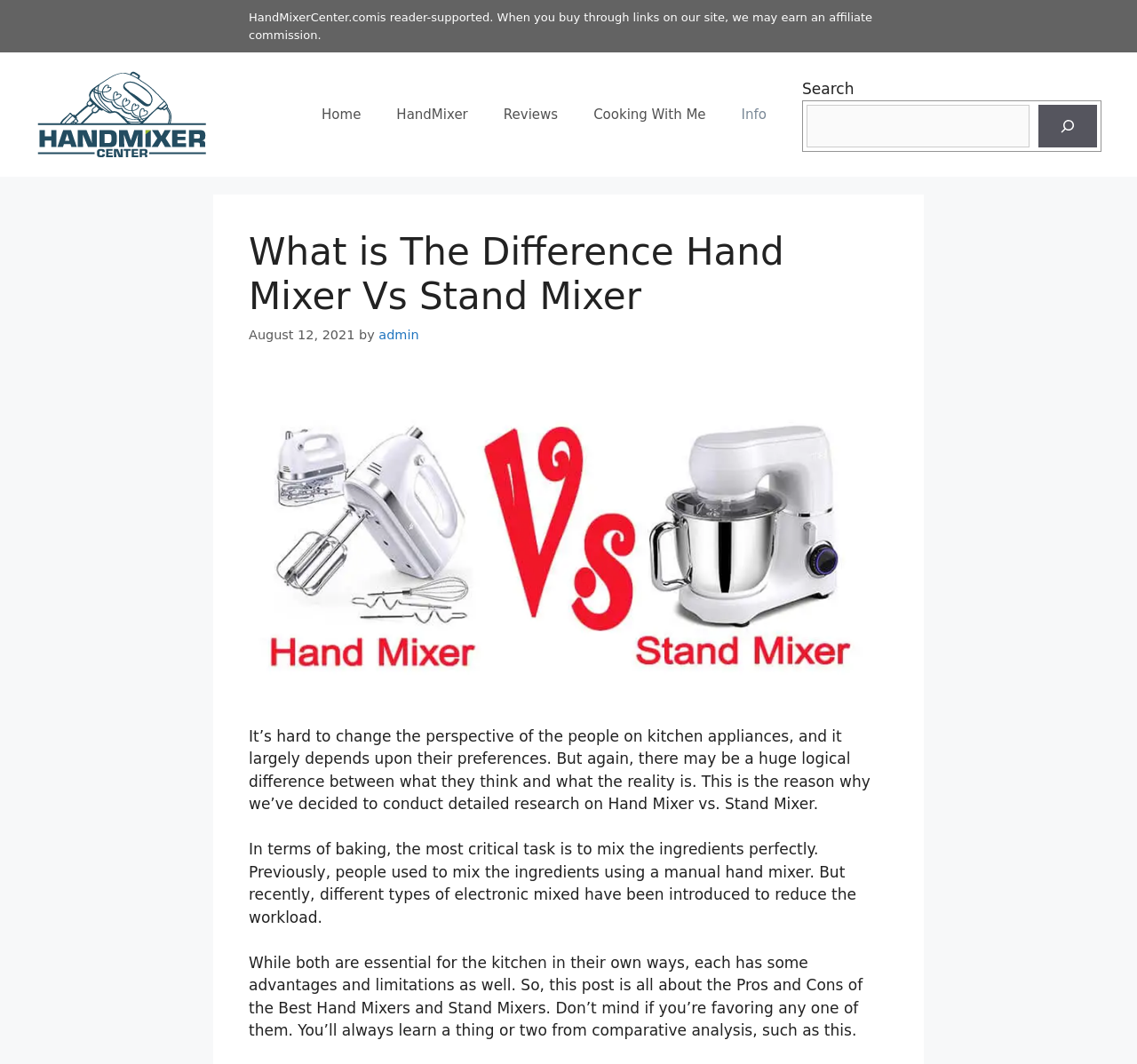What is the principal heading displayed on the webpage?

What is The Difference Hand Mixer Vs Stand Mixer